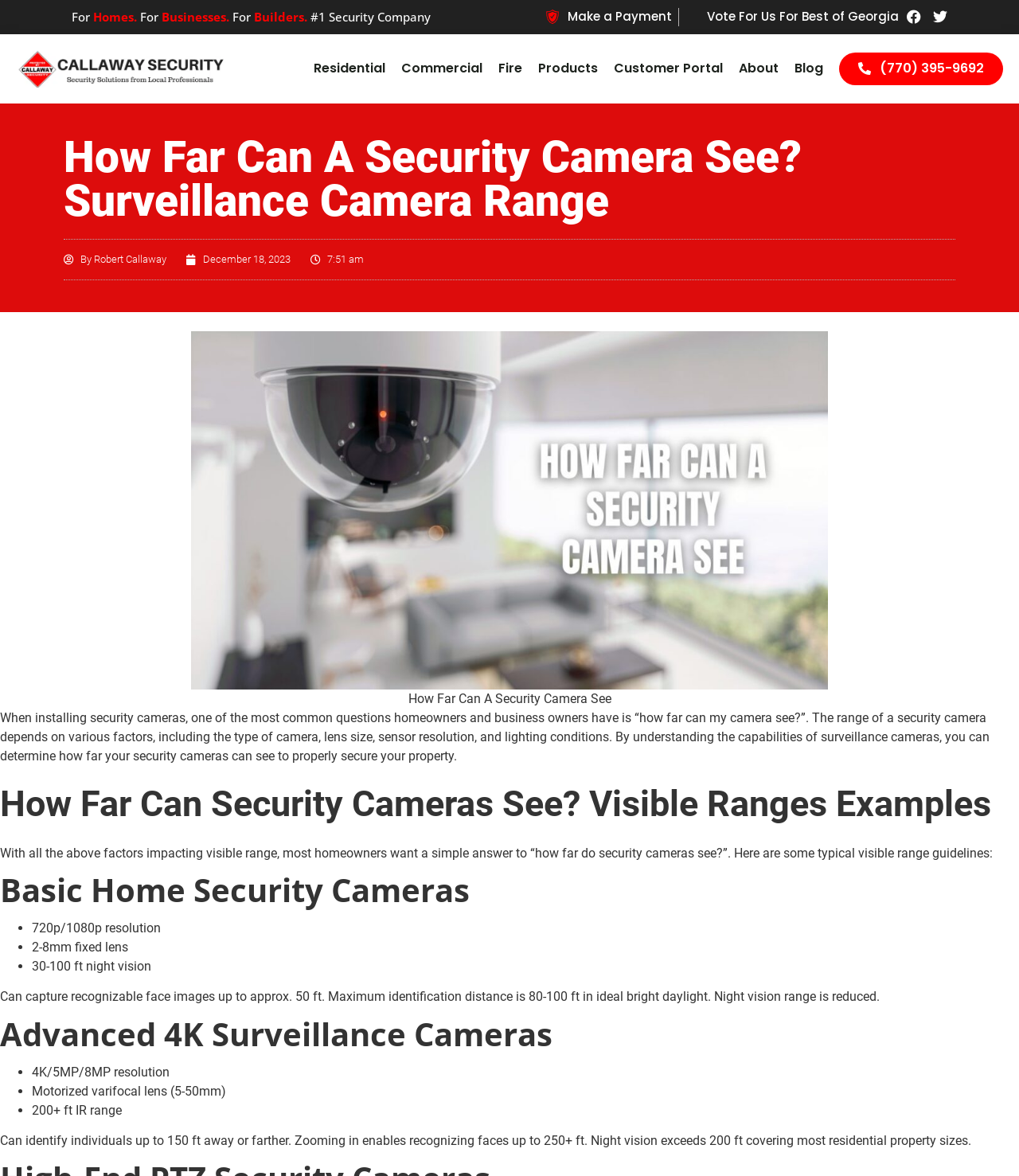What is the typical visible range of basic home security cameras?
Analyze the image and provide a thorough answer to the question.

The typical visible range of basic home security cameras can be found in the section 'Basic Home Security Cameras', where it is stated that they have '30-100 ft night vision'.